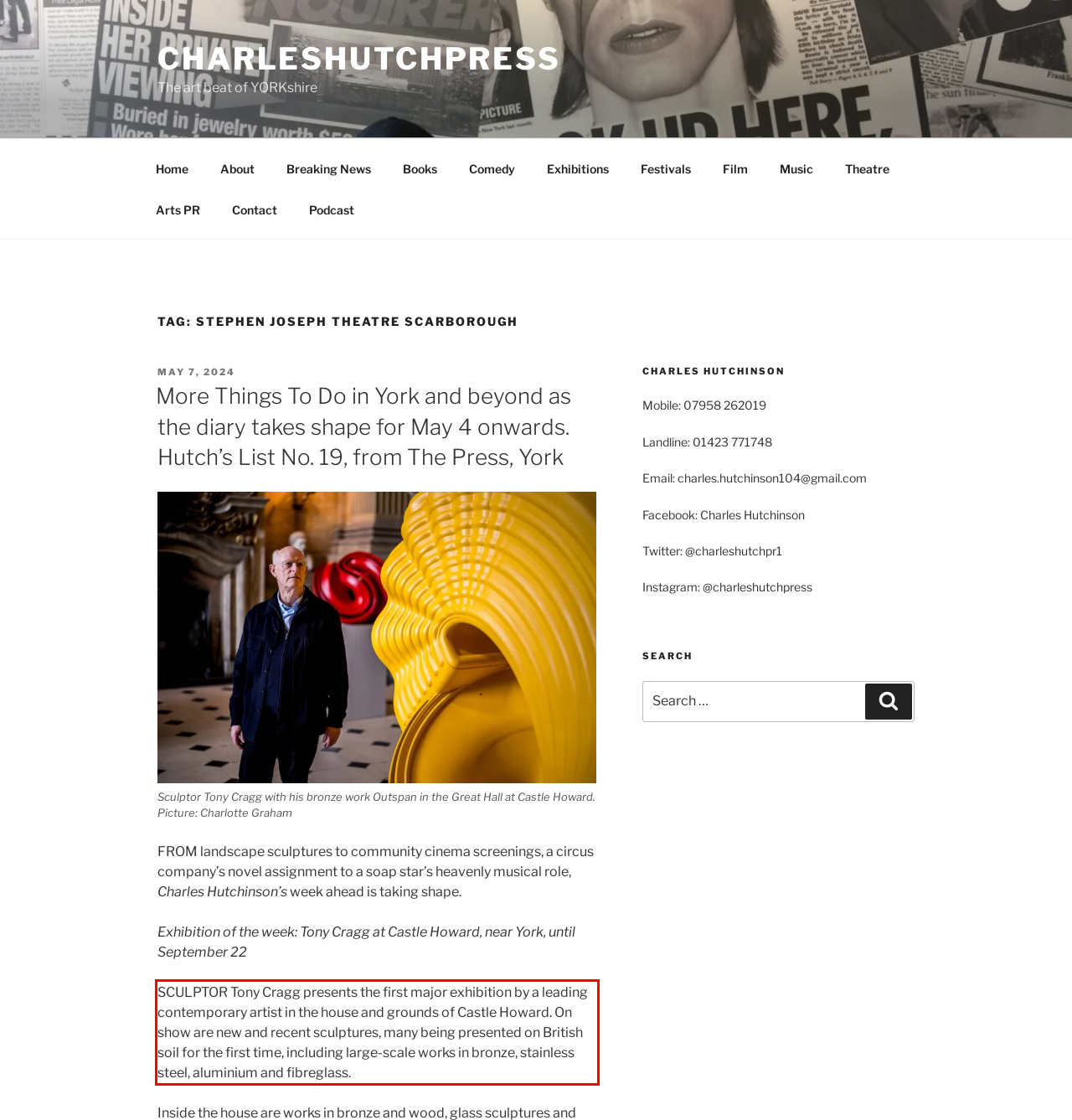Using the provided screenshot of a webpage, recognize the text inside the red rectangle bounding box by performing OCR.

SCULPTOR Tony Cragg presents the first major exhibition by a leading contemporary artist in the house and grounds of Castle Howard. On show are new and recent sculptures, many being presented on British soil for the first time, including large-scale works in bronze, stainless steel, aluminium and fibreglass.